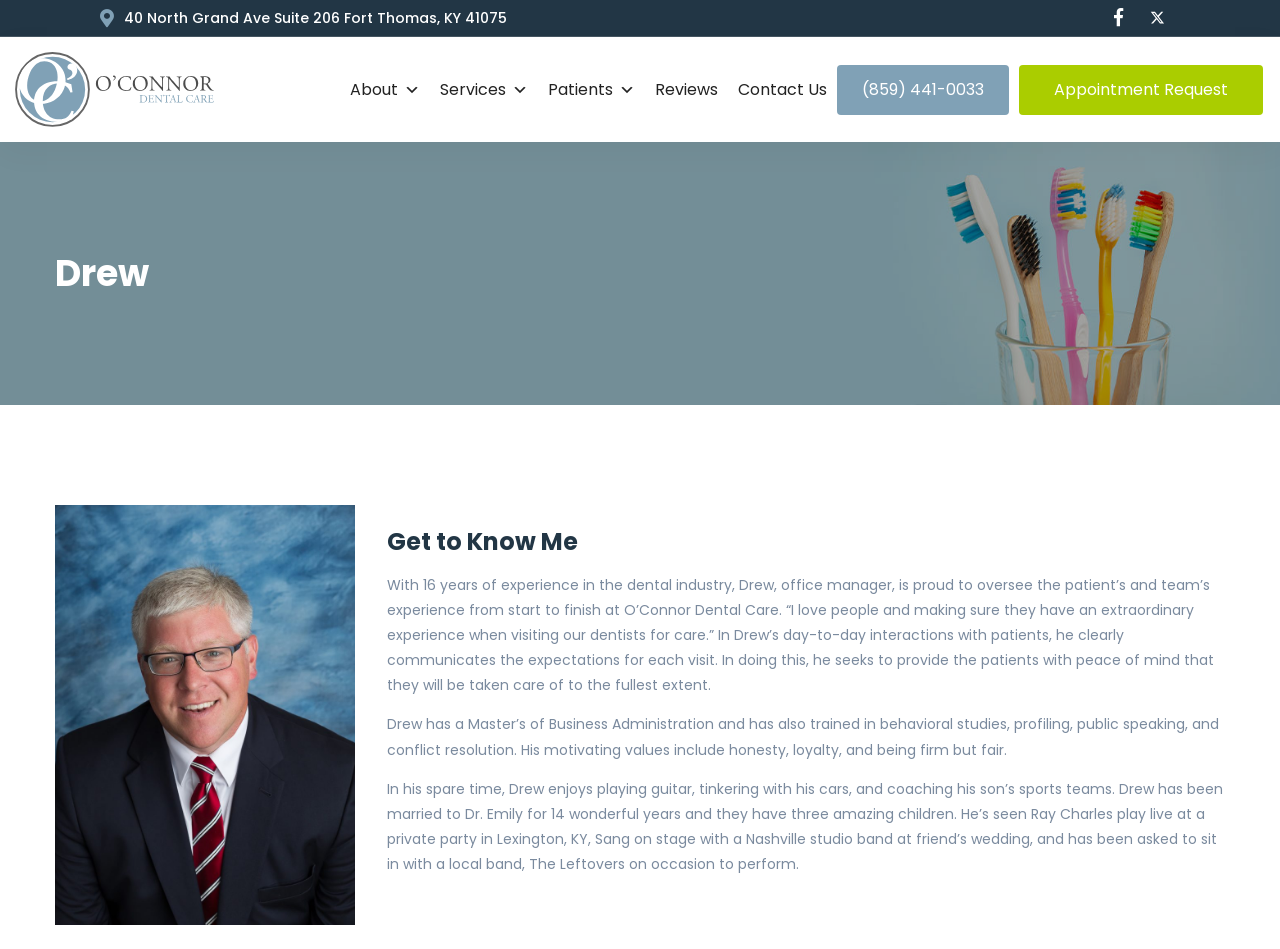For the following element description, predict the bounding box coordinates in the format (top-left x, top-left y, bottom-right x, bottom-right y). All values should be floating point numbers between 0 and 1. Description: alt="O'Connor Dental Care"

[0.012, 0.039, 0.168, 0.15]